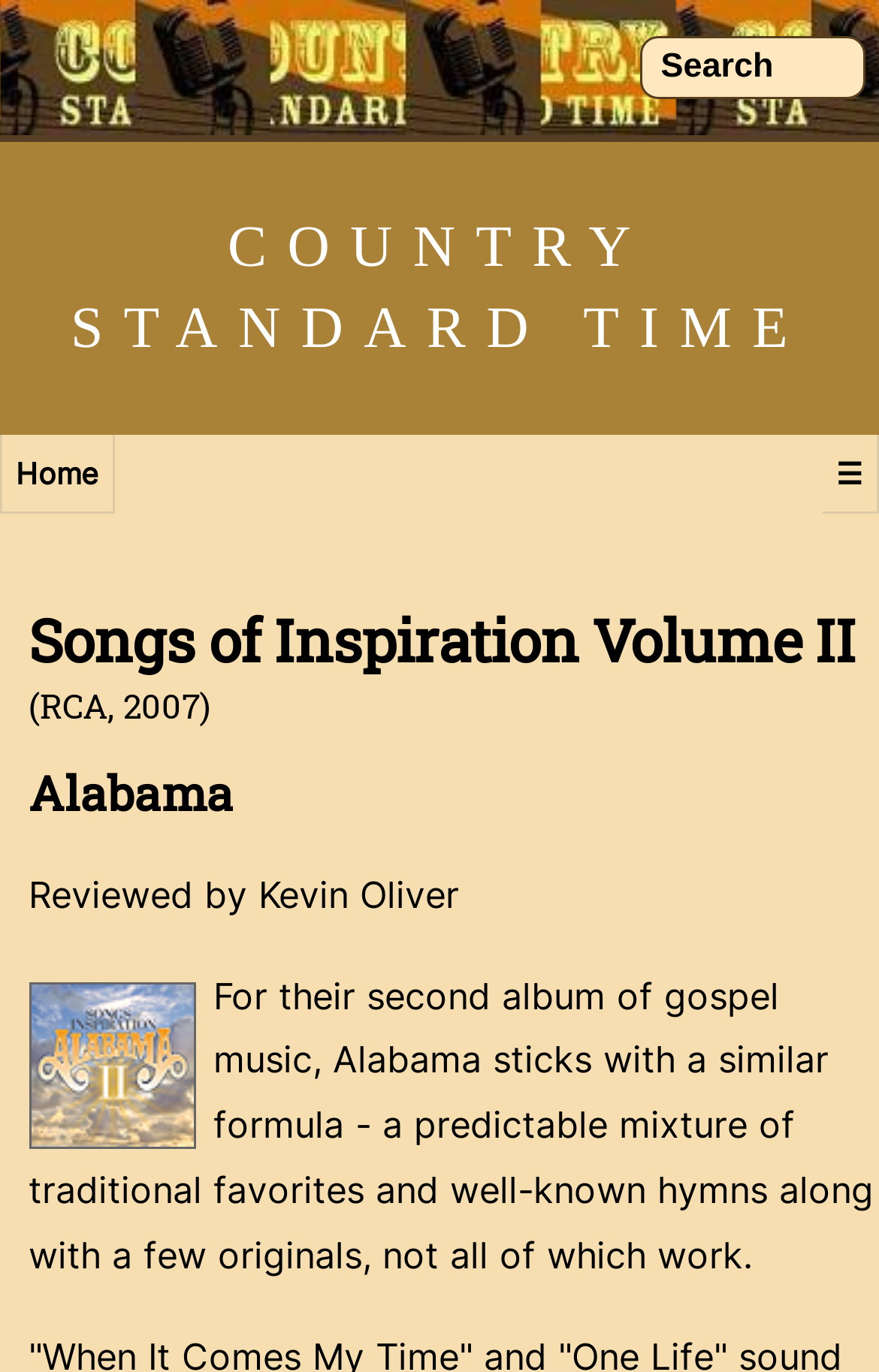What is the year of the album release?
Could you answer the question with a detailed and thorough explanation?

The webpage mentions '(RCA, 2007)' in the heading 'Songs of Inspiration Volume II (RCA, 2007)', which indicates that the album was released in 2007.